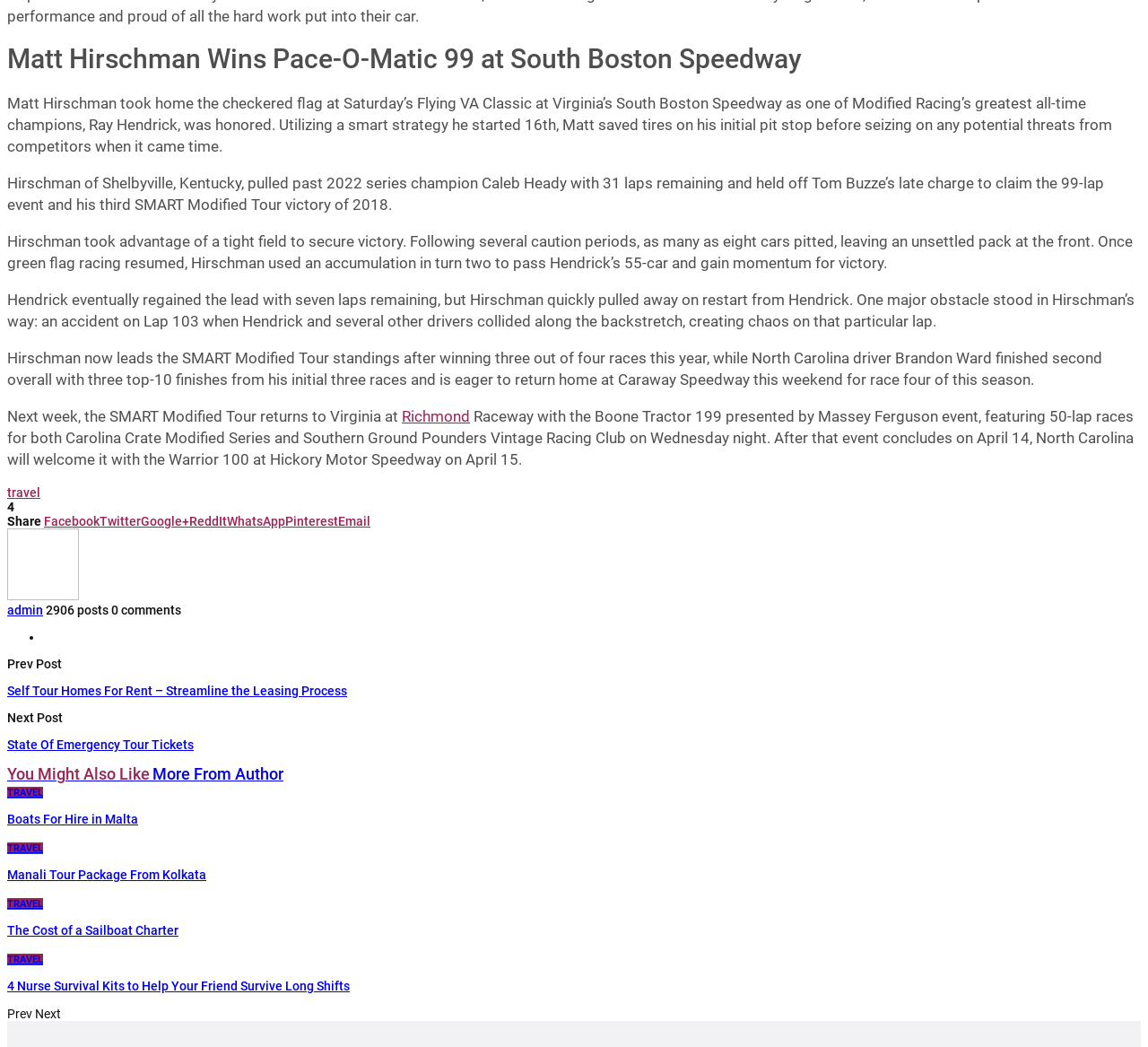Please identify the bounding box coordinates of the element's region that should be clicked to execute the following instruction: "Browse author articles". The bounding box coordinates must be four float numbers between 0 and 1, i.e., [left, top, right, bottom].

[0.006, 0.379, 0.069, 0.393]